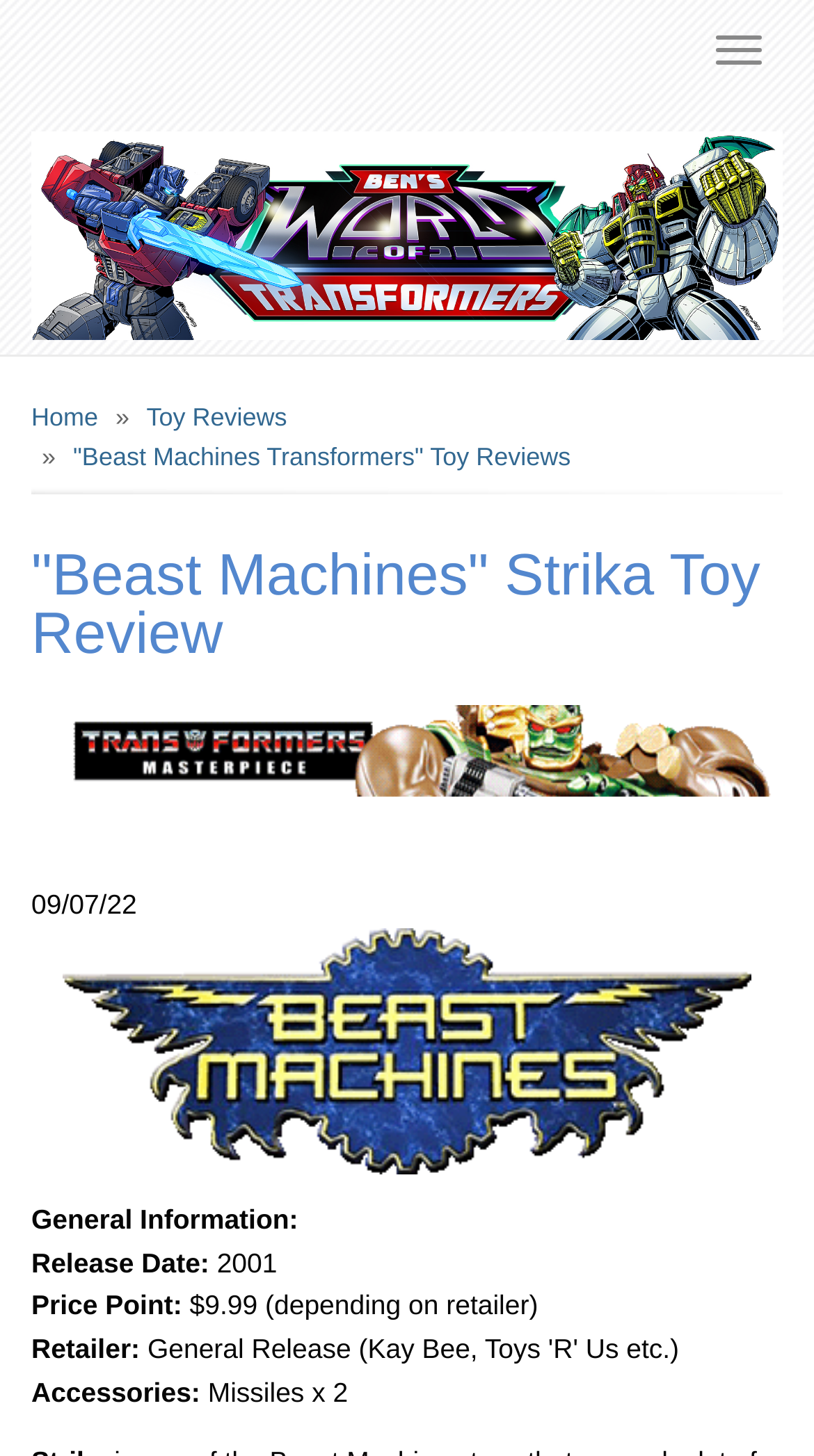What is the price point of the toy?
Using the information from the image, give a concise answer in one word or a short phrase.

$9.99